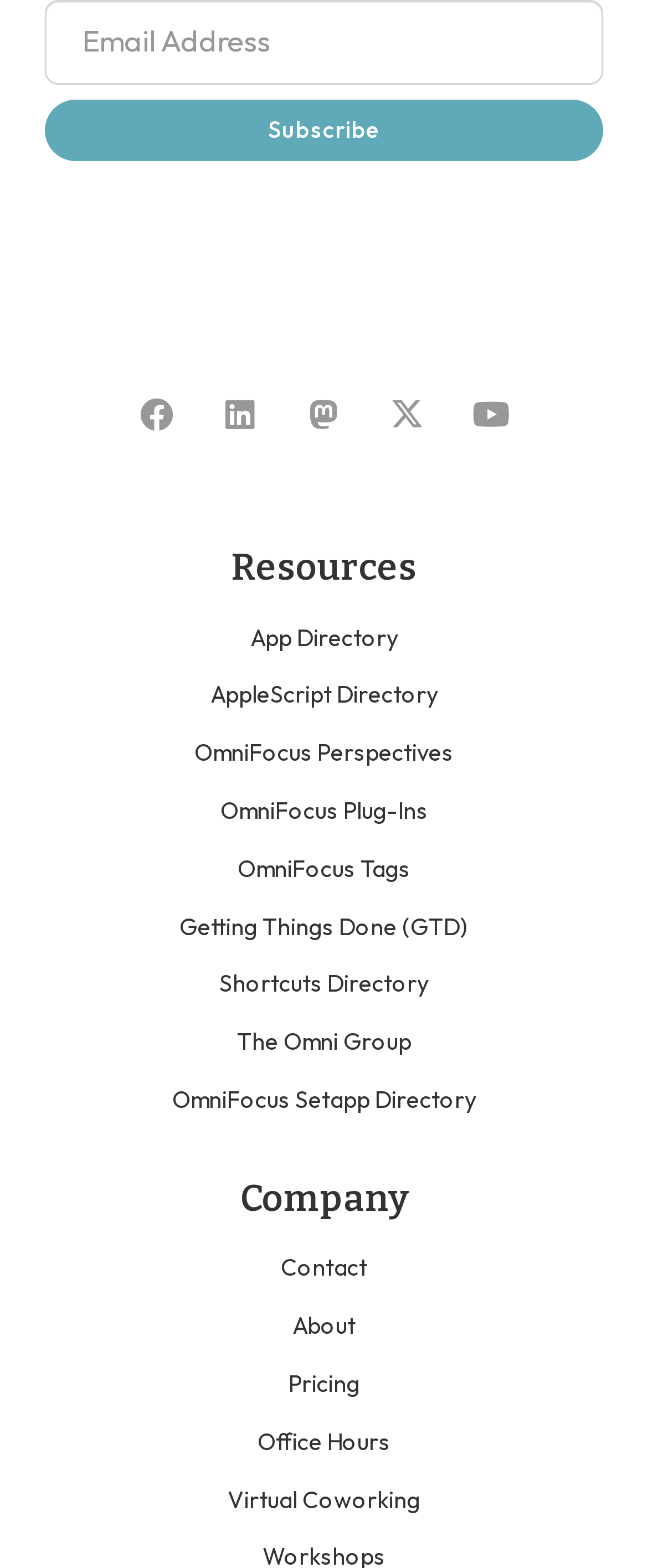What is the general topic of the webpage?
Based on the image, give a concise answer in the form of a single word or short phrase.

Task management